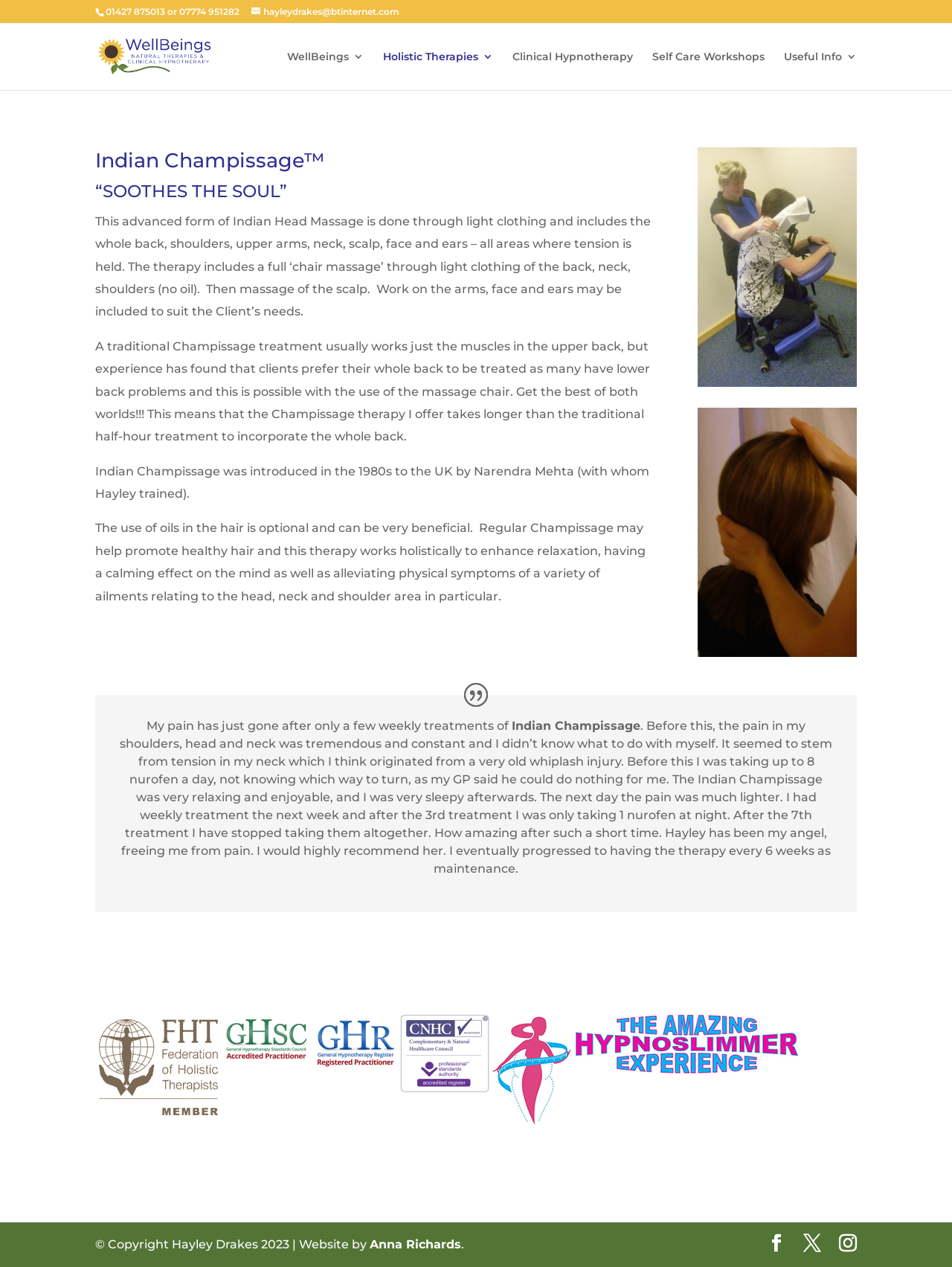Can you pinpoint the bounding box coordinates for the clickable element required for this instruction: "Call the phone number"? The coordinates should be four float numbers between 0 and 1, i.e., [left, top, right, bottom].

[0.111, 0.005, 0.252, 0.014]